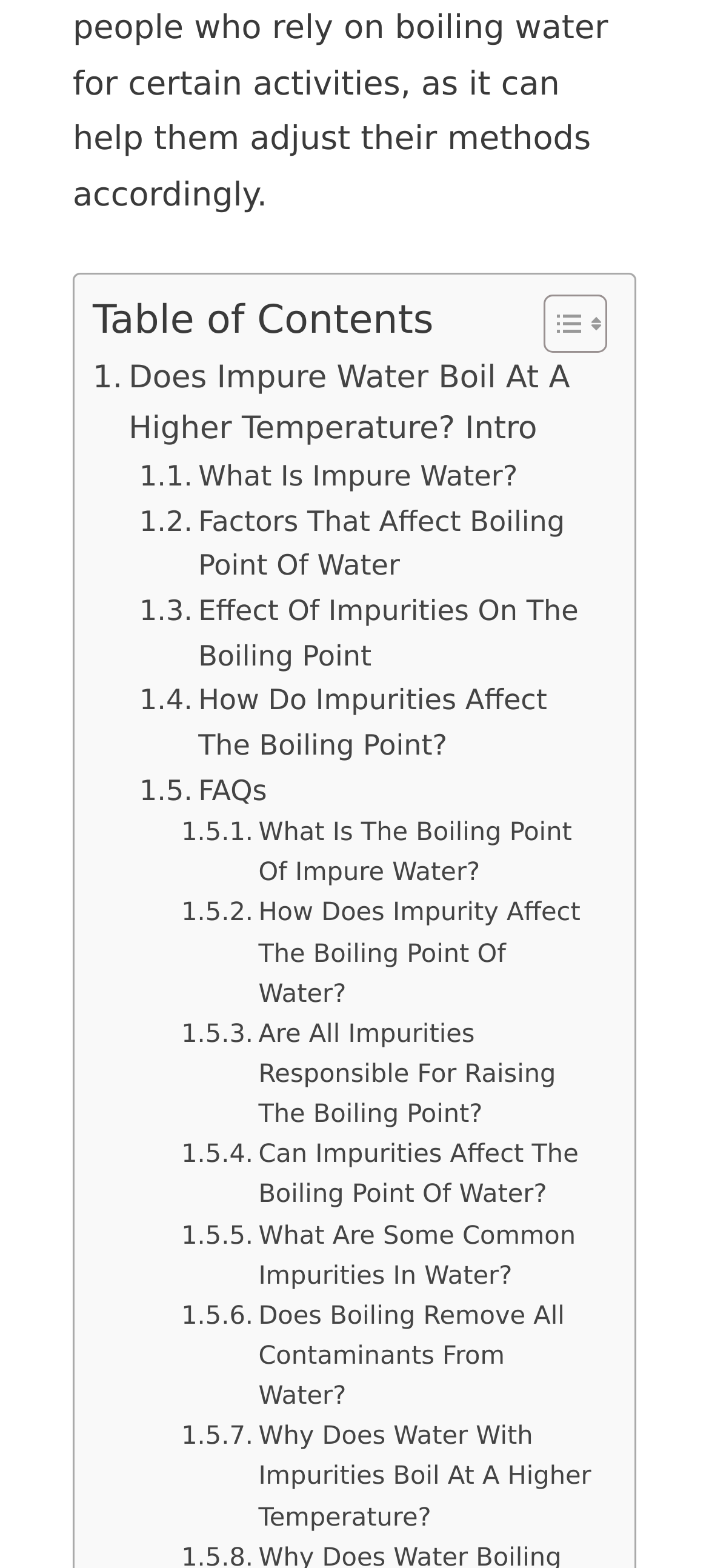Find the bounding box of the UI element described as: "FAQs". The bounding box coordinates should be given as four float values between 0 and 1, i.e., [left, top, right, bottom].

[0.197, 0.49, 0.377, 0.519]